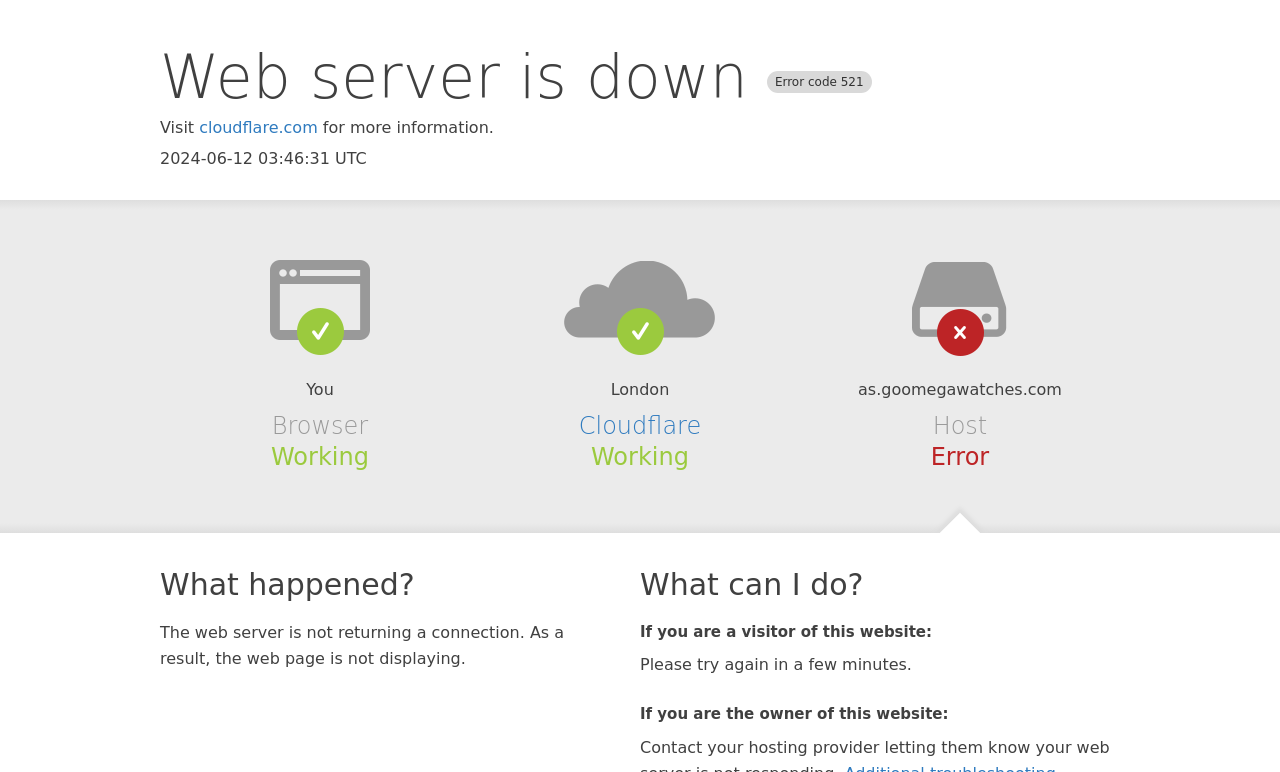Based on the image, please respond to the question with as much detail as possible:
What is the current status of the browser?

The status of the browser is mentioned as 'Working' in the section 'Browser' which is located in the middle of the webpage.